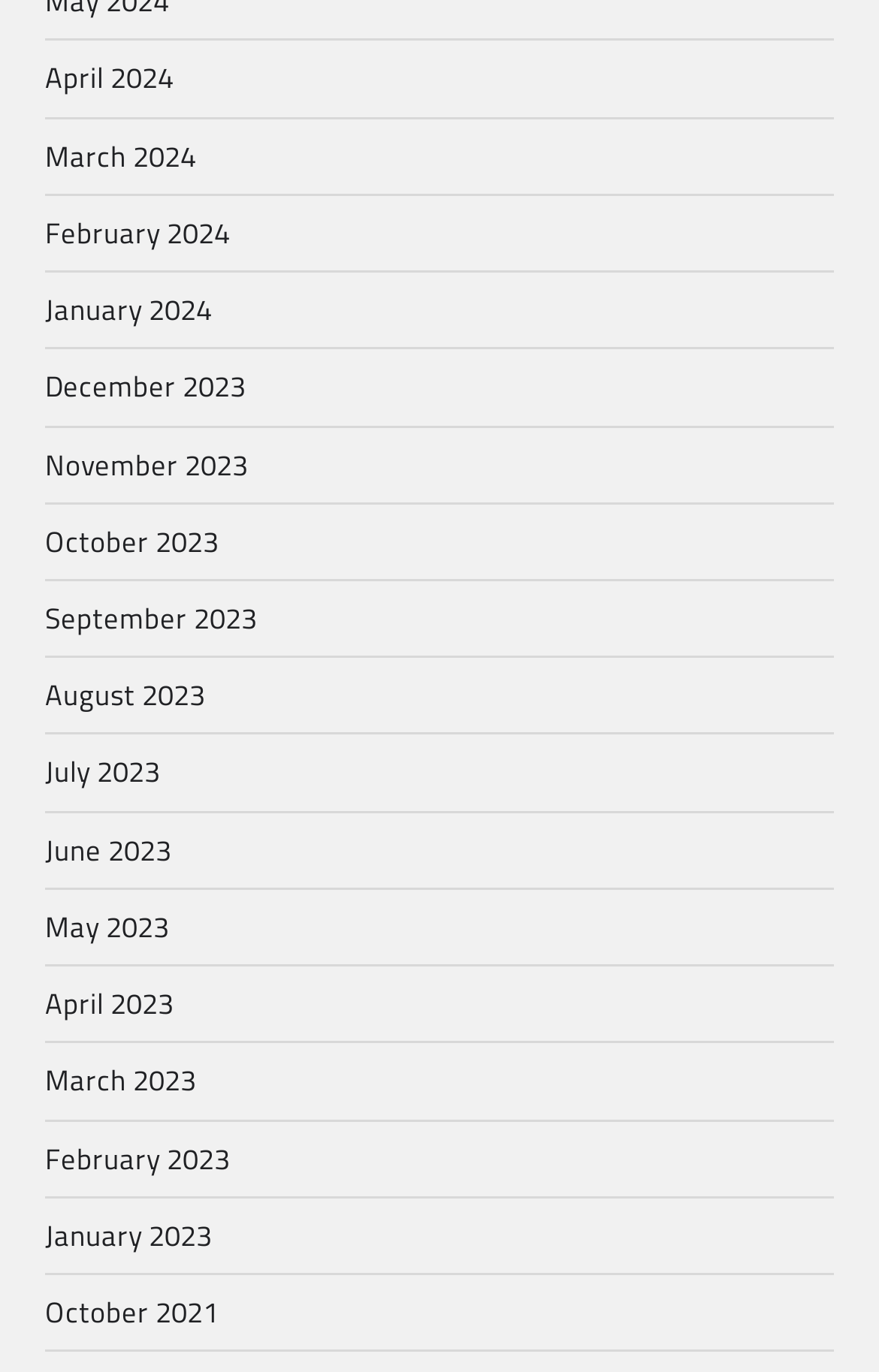Please determine the bounding box coordinates of the section I need to click to accomplish this instruction: "go to March 2023".

[0.051, 0.771, 0.223, 0.804]